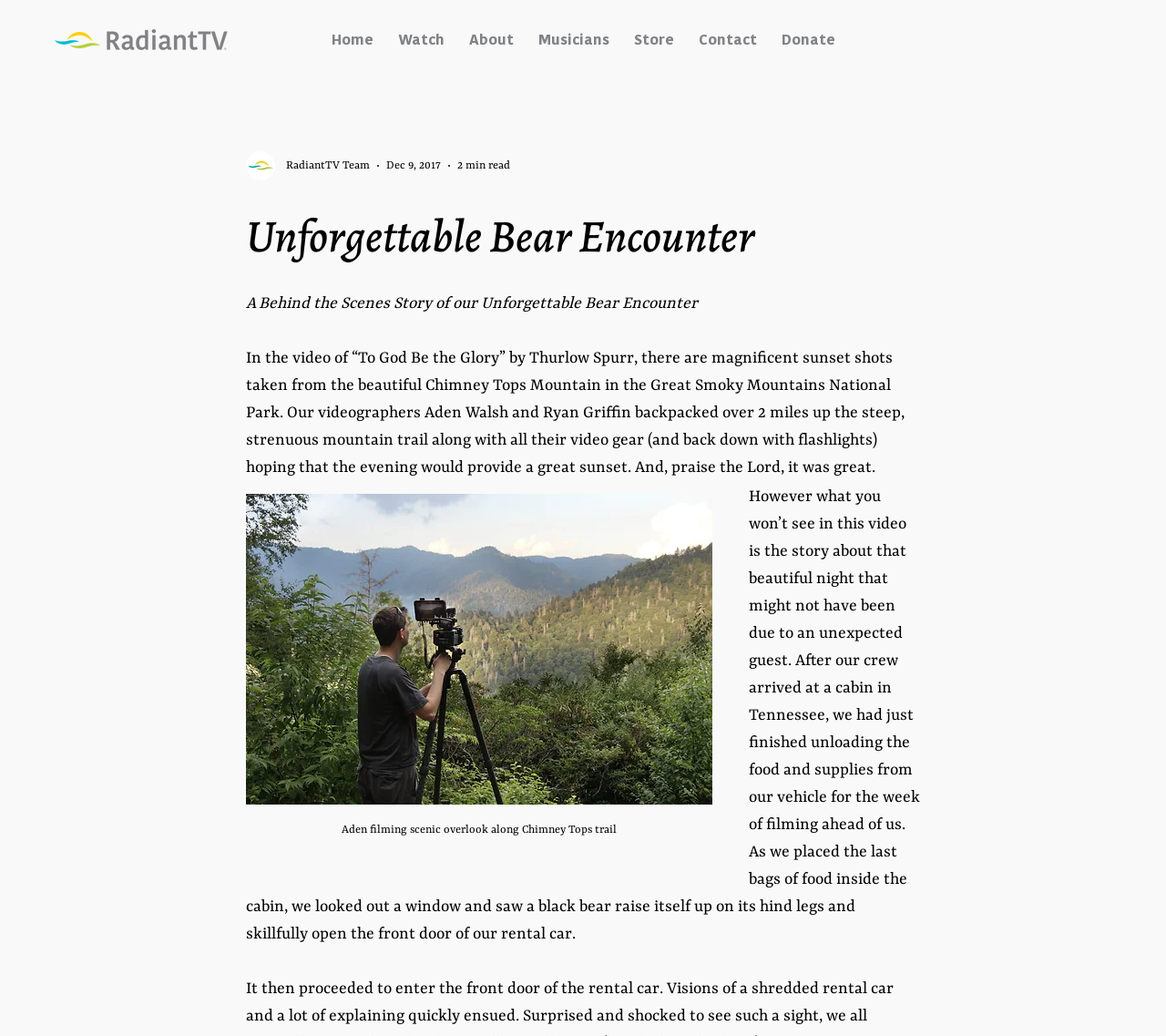Provide a short answer using a single word or phrase for the following question: 
What is the name of the mountain mentioned?

Chimney Tops Mountain